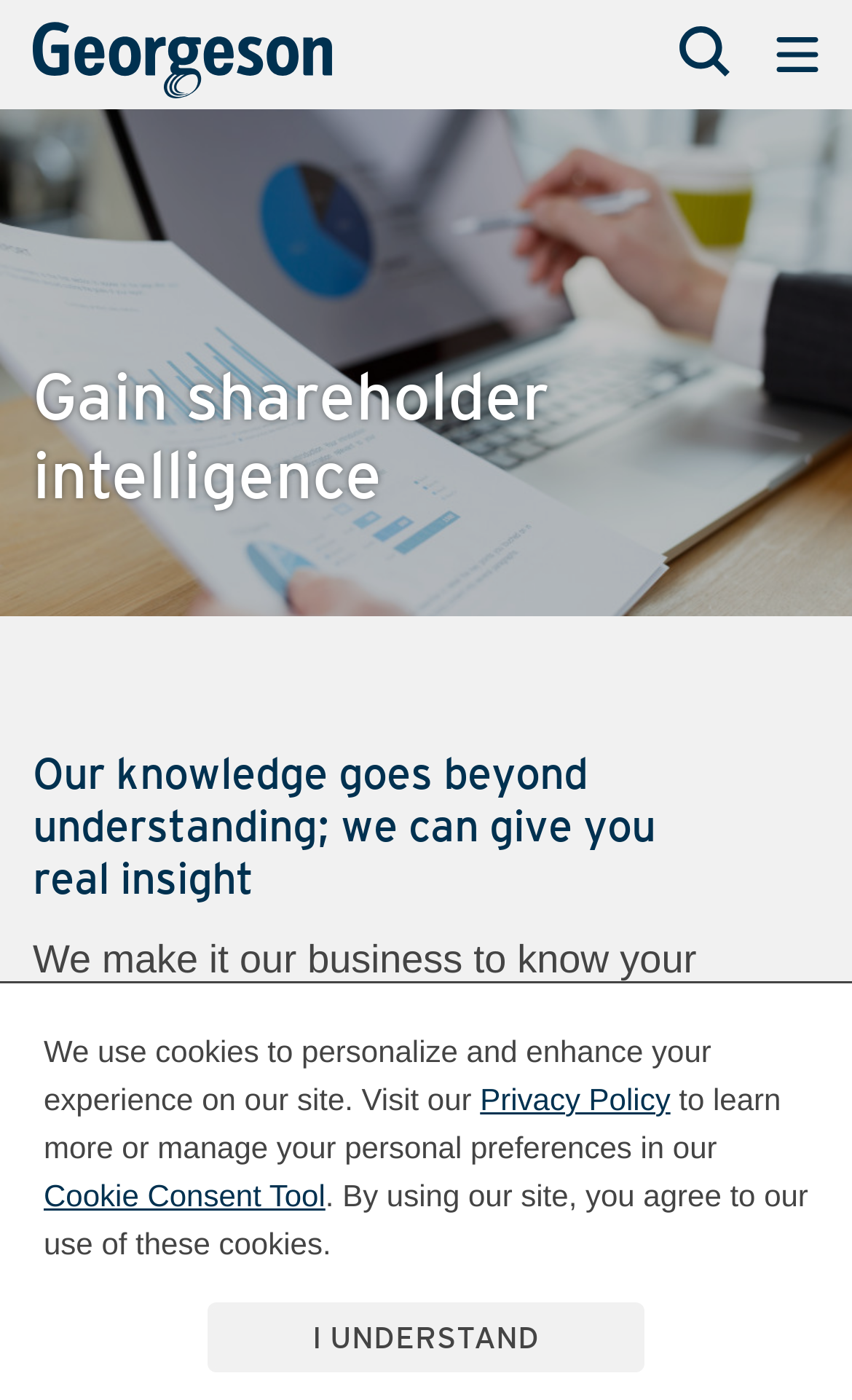Given the element description: "aria-label="Search"", predict the bounding box coordinates of the UI element it refers to, using four float numbers between 0 and 1, i.e., [left, top, right, bottom].

[0.782, 0.012, 0.872, 0.066]